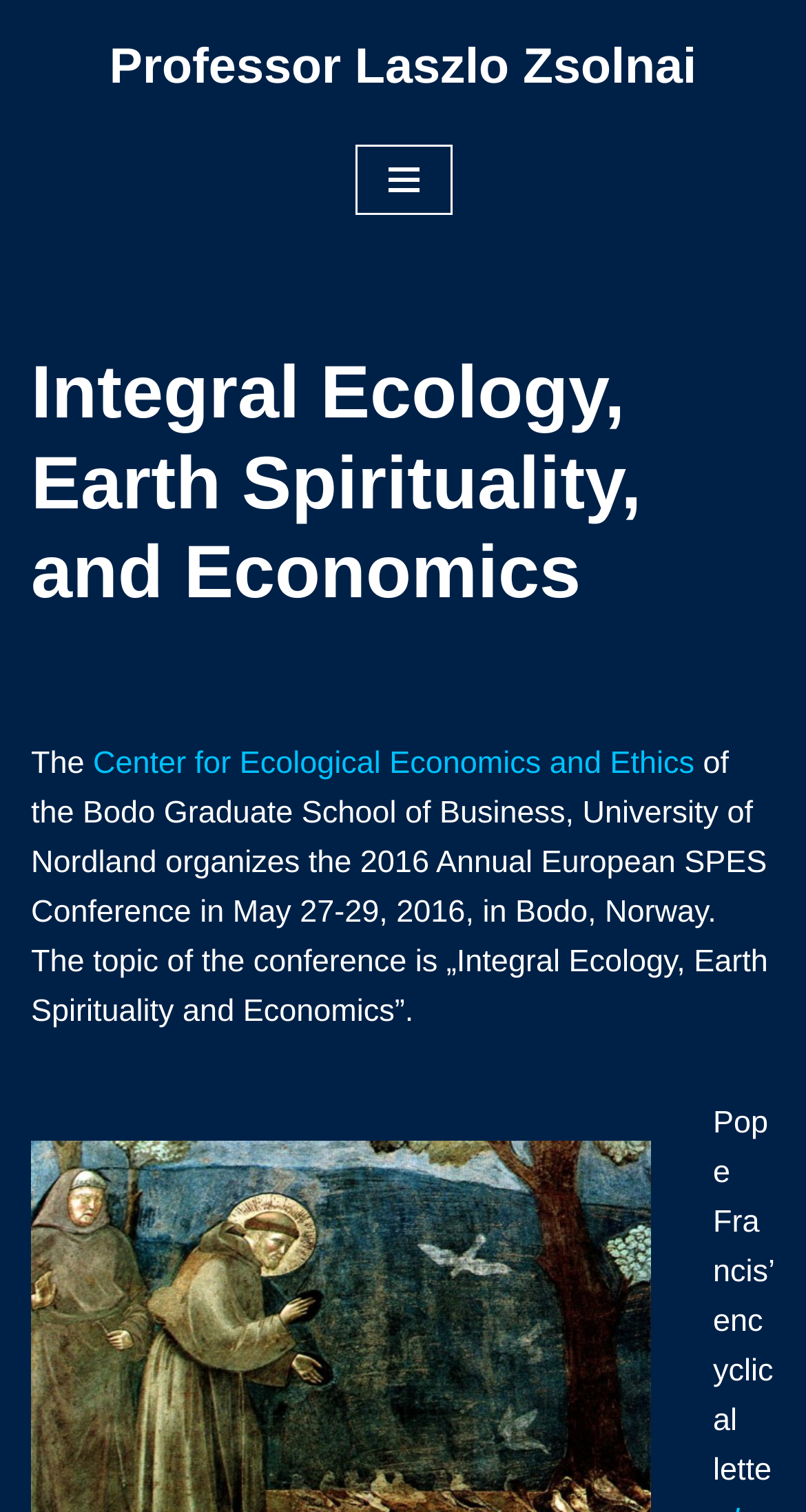What is the date of the 2016 Annual European SPES Conference?
Based on the image, answer the question with as much detail as possible.

The date of the conference can be found in the StaticText element that describes the conference, which is located below the heading 'Integral Ecology, Earth Spirituality, and Economics'.